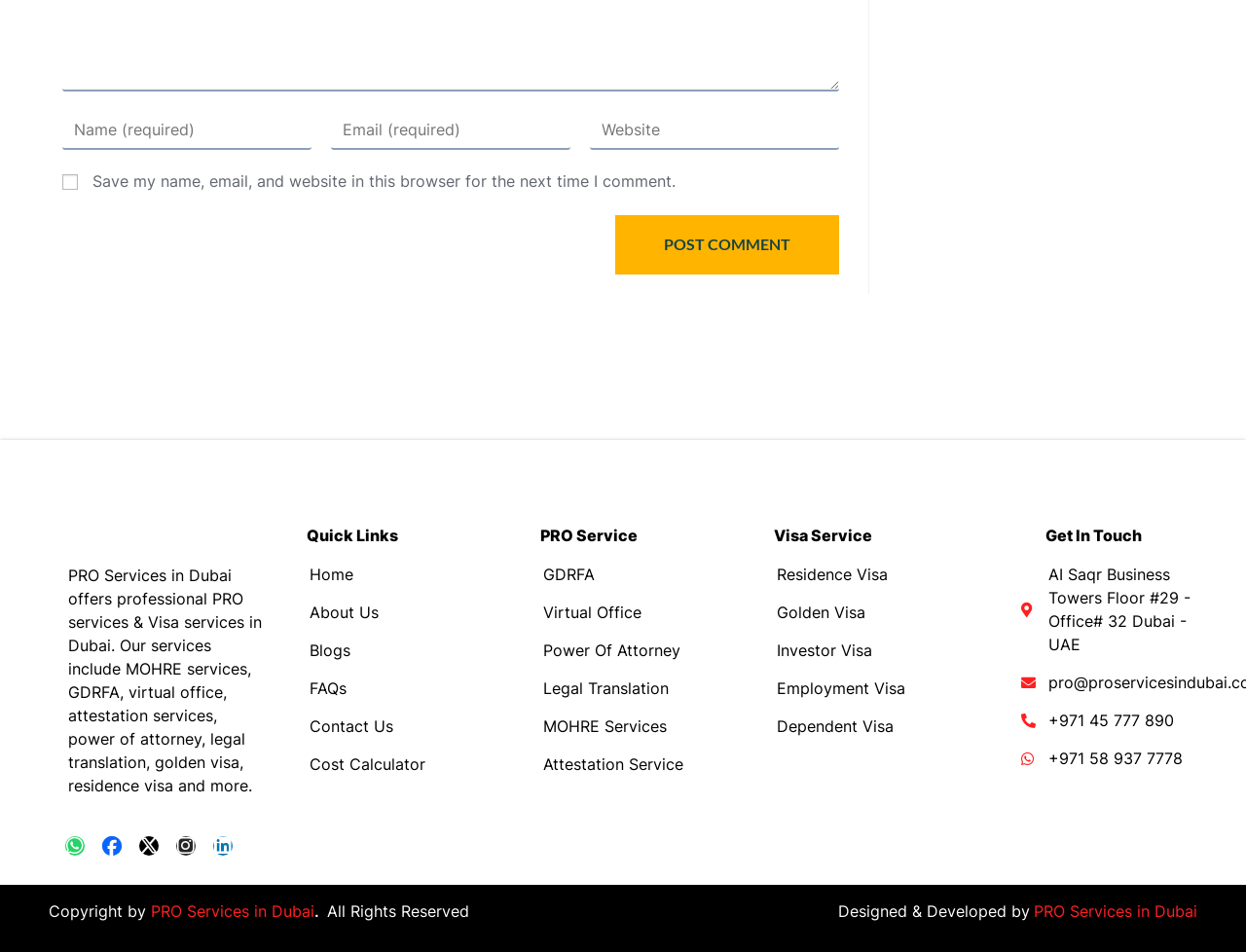What services does PRO Services in Dubai offer?
Kindly offer a detailed explanation using the data available in the image.

The webpage mentions that PRO Services in Dubai offers professional PRO services and Visa services, including MOHRE services, GDRFA, virtual office, attestation services, power of attorney, legal translation, golden visa, and residence visa.